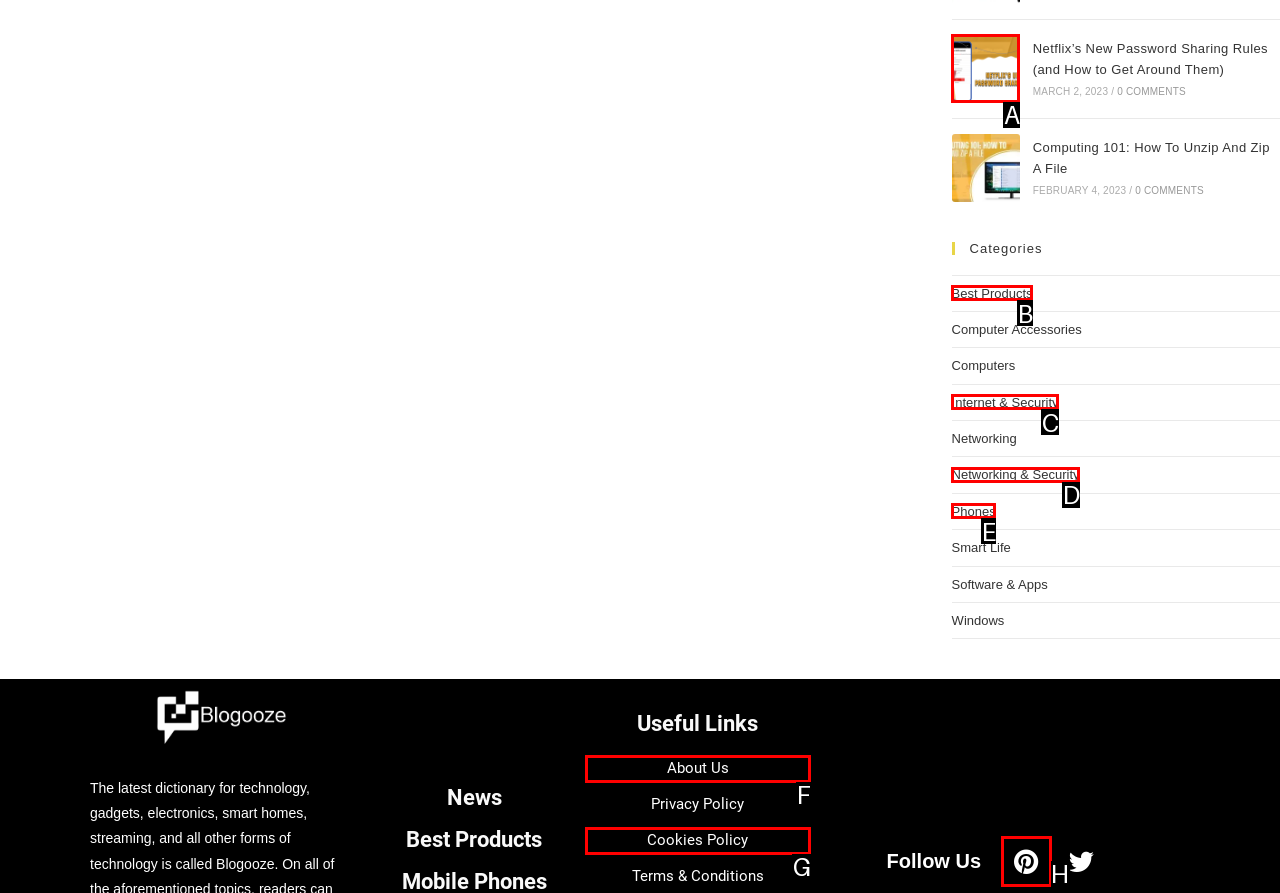Point out which UI element to click to complete this task: Browse the 'Best Products' category
Answer with the letter corresponding to the right option from the available choices.

B